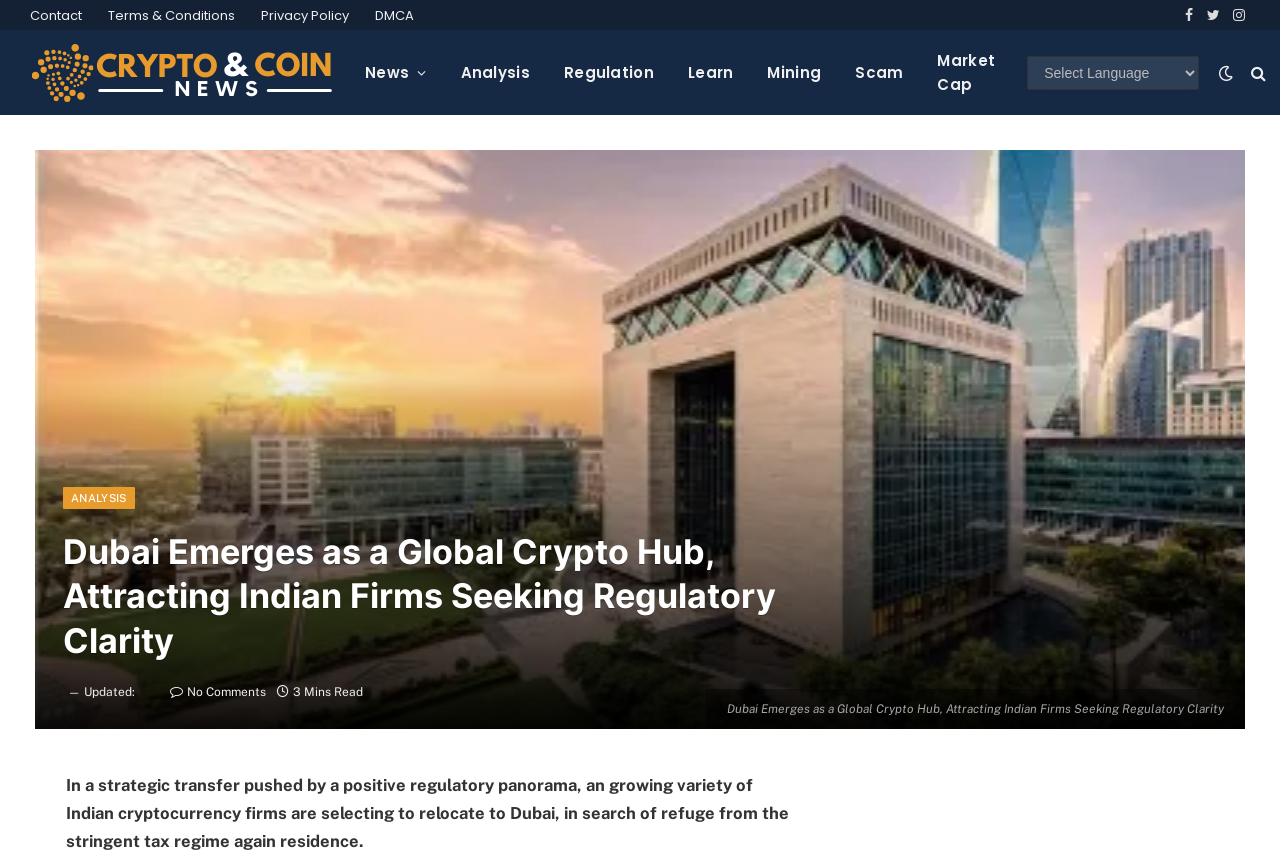What is the website's name?
Kindly offer a detailed explanation using the data available in the image.

I determined the website's name by looking at the link with the text 'Crypto and Coin' which is located at the top left of the webpage, and it also has an image with the same text.